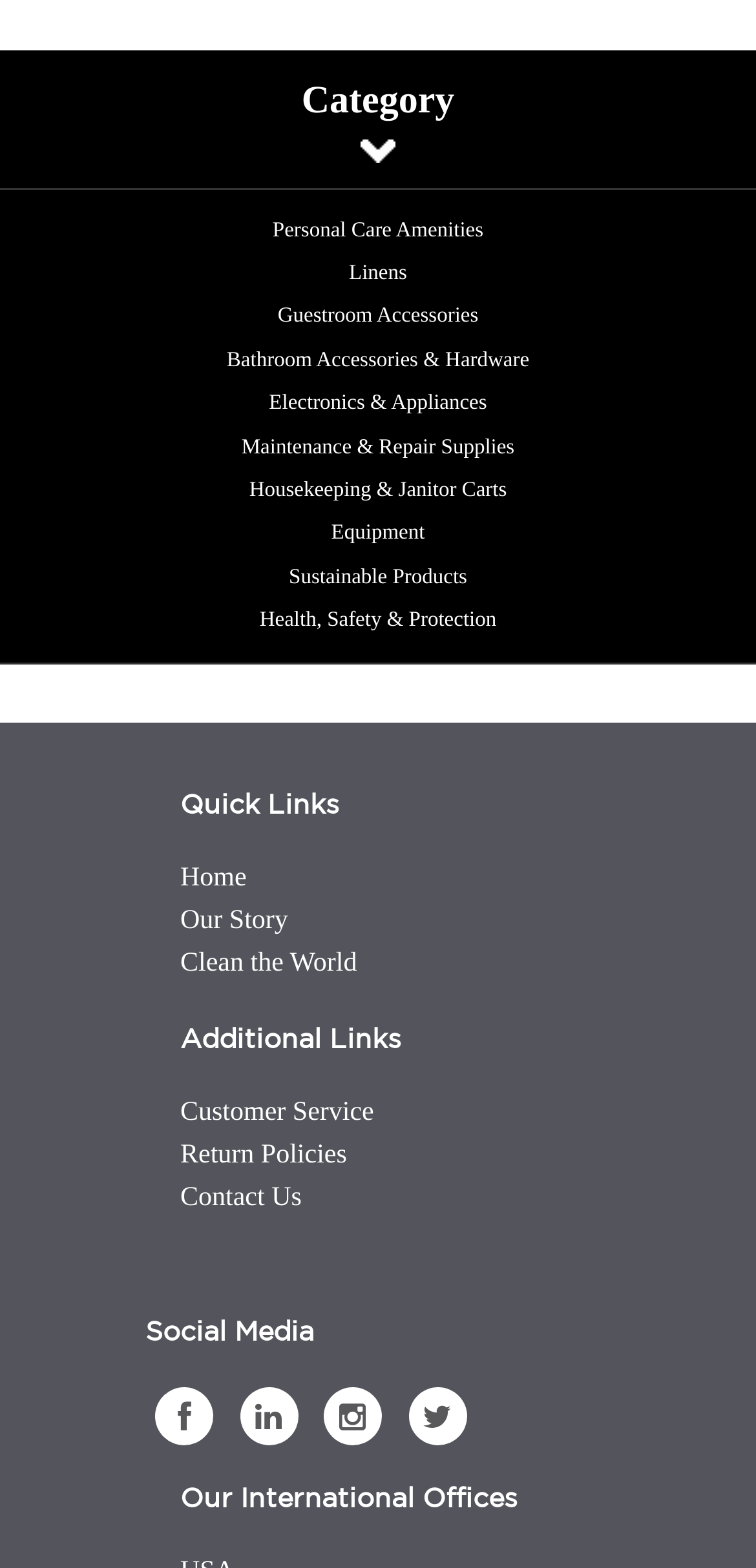Determine the bounding box for the HTML element described here: "parent_node: Email * aria-describedby="email-notes" name="email"". The coordinates should be given as [left, top, right, bottom] with each number being a float between 0 and 1.

None